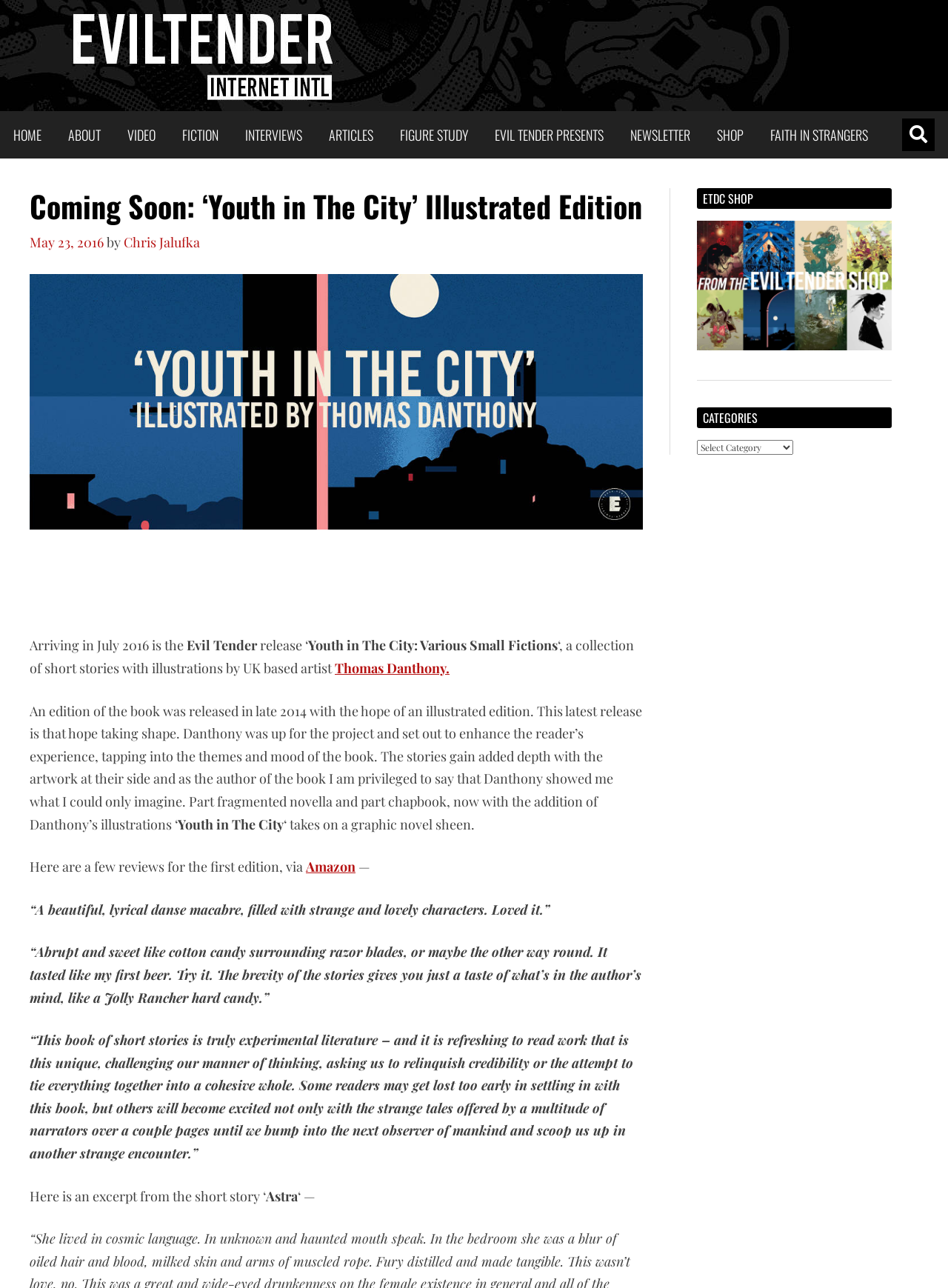Determine the bounding box coordinates of the section to be clicked to follow the instruction: "Select a category from the dropdown". The coordinates should be given as four float numbers between 0 and 1, formatted as [left, top, right, bottom].

[0.735, 0.342, 0.837, 0.353]